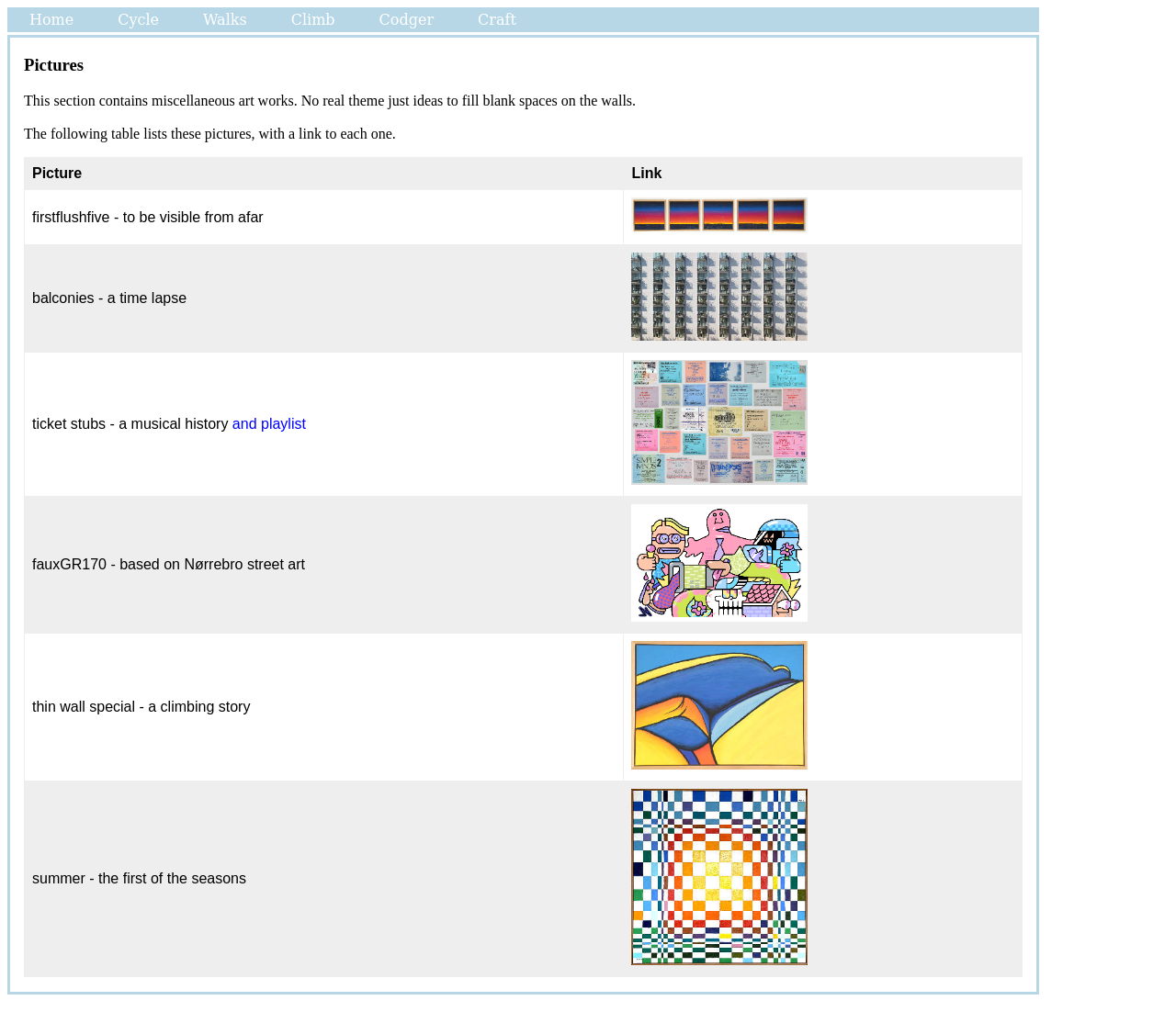Please locate the bounding box coordinates for the element that should be clicked to achieve the following instruction: "Click on the 'Home' link". Ensure the coordinates are given as four float numbers between 0 and 1, i.e., [left, top, right, bottom].

[0.006, 0.007, 0.081, 0.031]